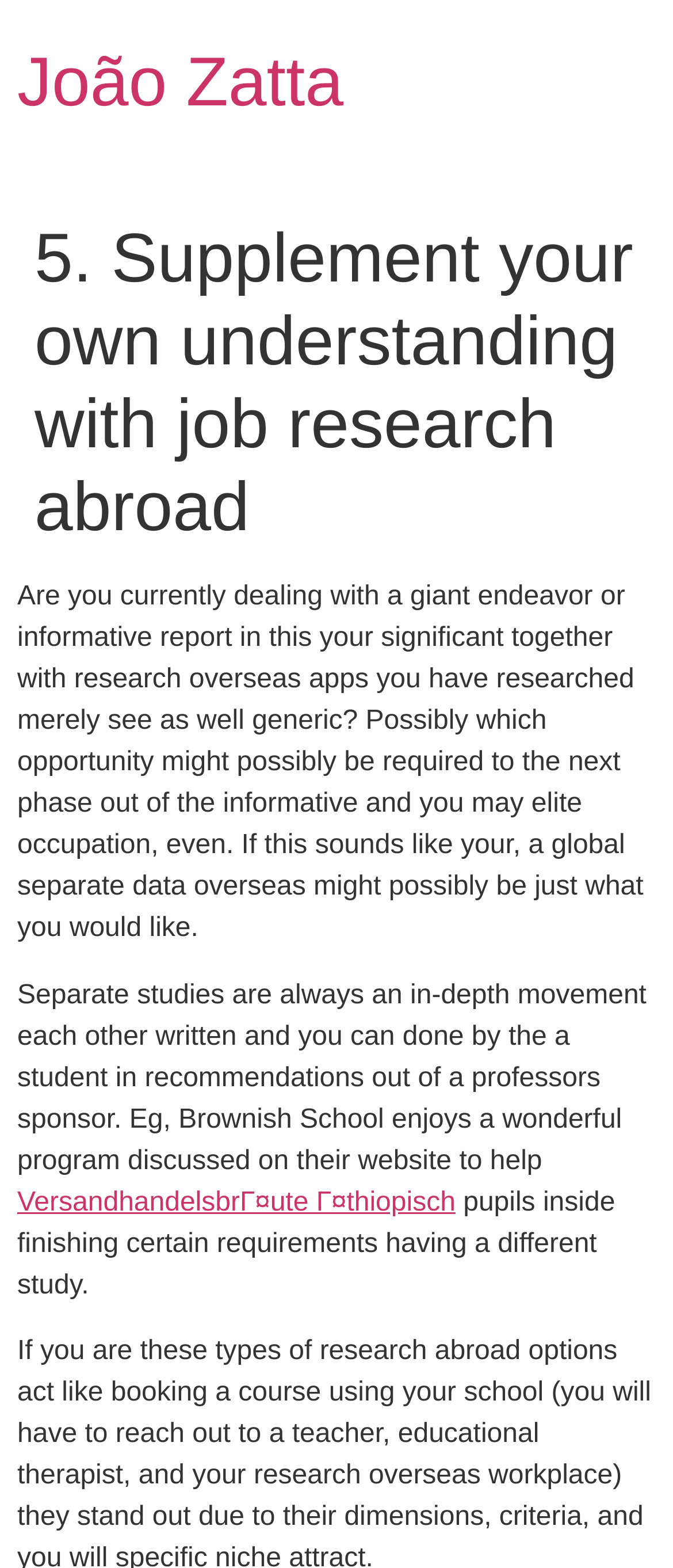Use the information in the screenshot to answer the question comprehensively: What is the topic of the webpage?

The webpage appears to be discussing the topic of job research abroad, as indicated by the heading element '5. Supplement your own understanding with job research abroad' and the content of the paragraphs, which mention separate studies and research overseas applications.